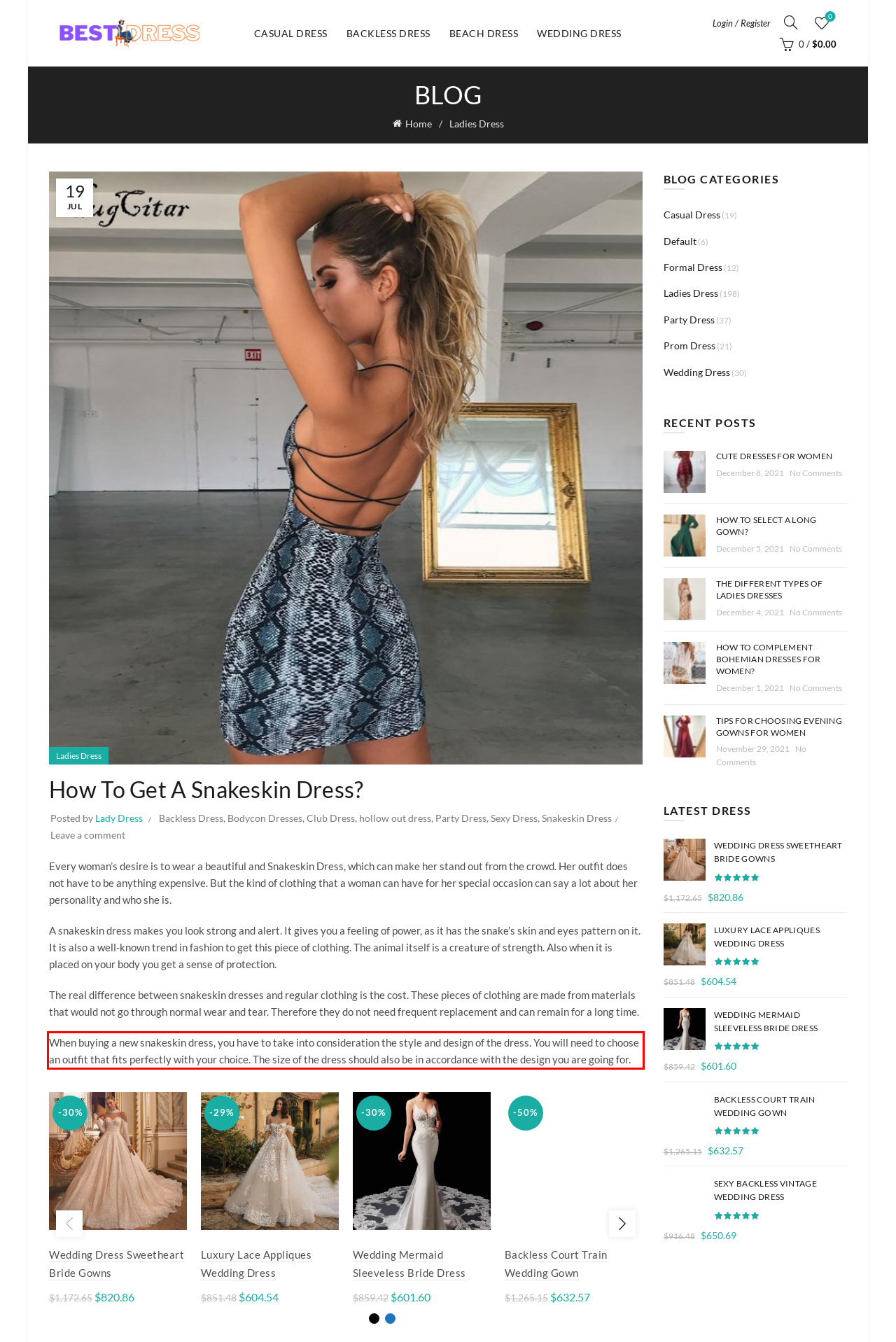Review the screenshot of the webpage and recognize the text inside the red rectangle bounding box. Provide the extracted text content.

When buying a new snakeskin dress, you have to take into consideration the style and design of the dress. You will need to choose an outfit that fits perfectly with your choice. The size of the dress should also be in accordance with the design you are going for.